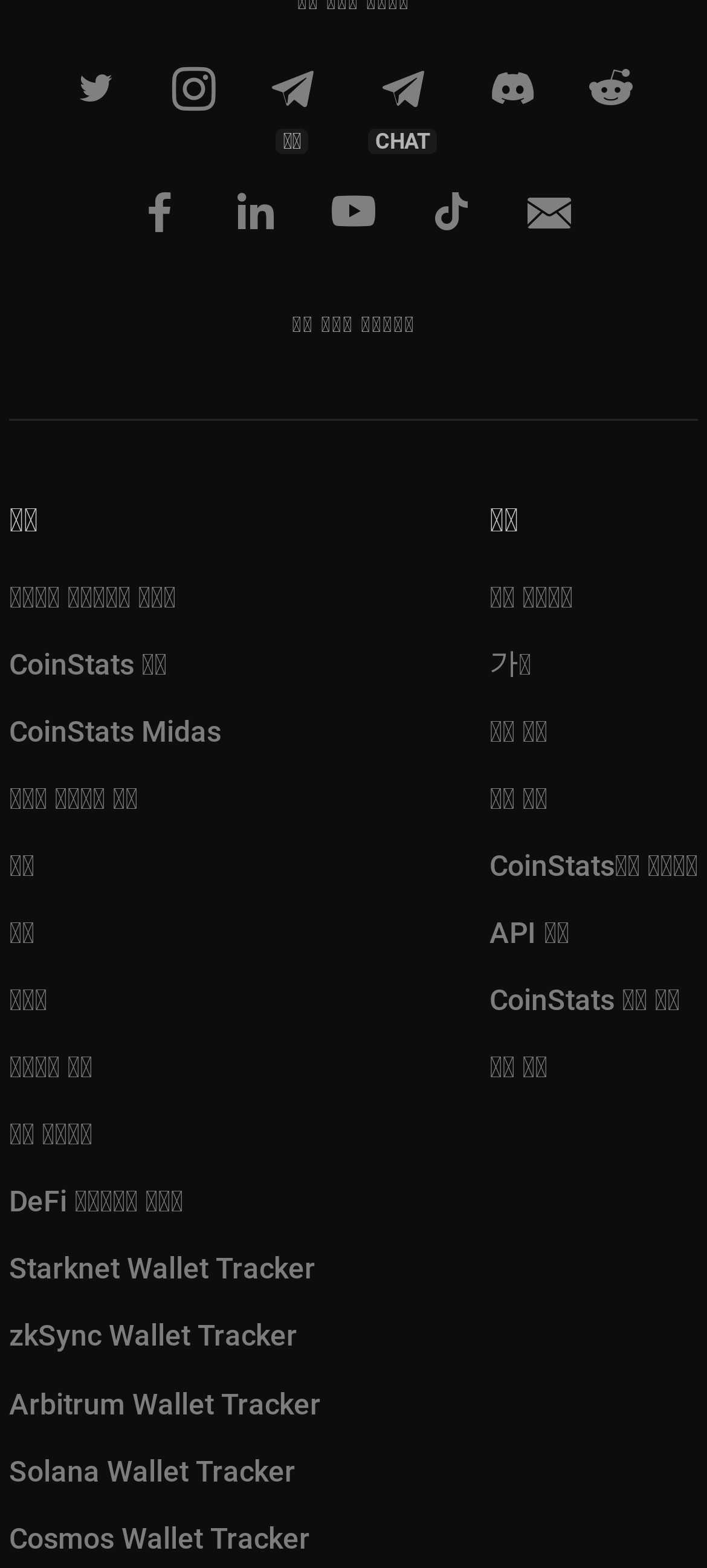Answer the question below with a single word or a brief phrase: 
How many wallet trackers are there?

5